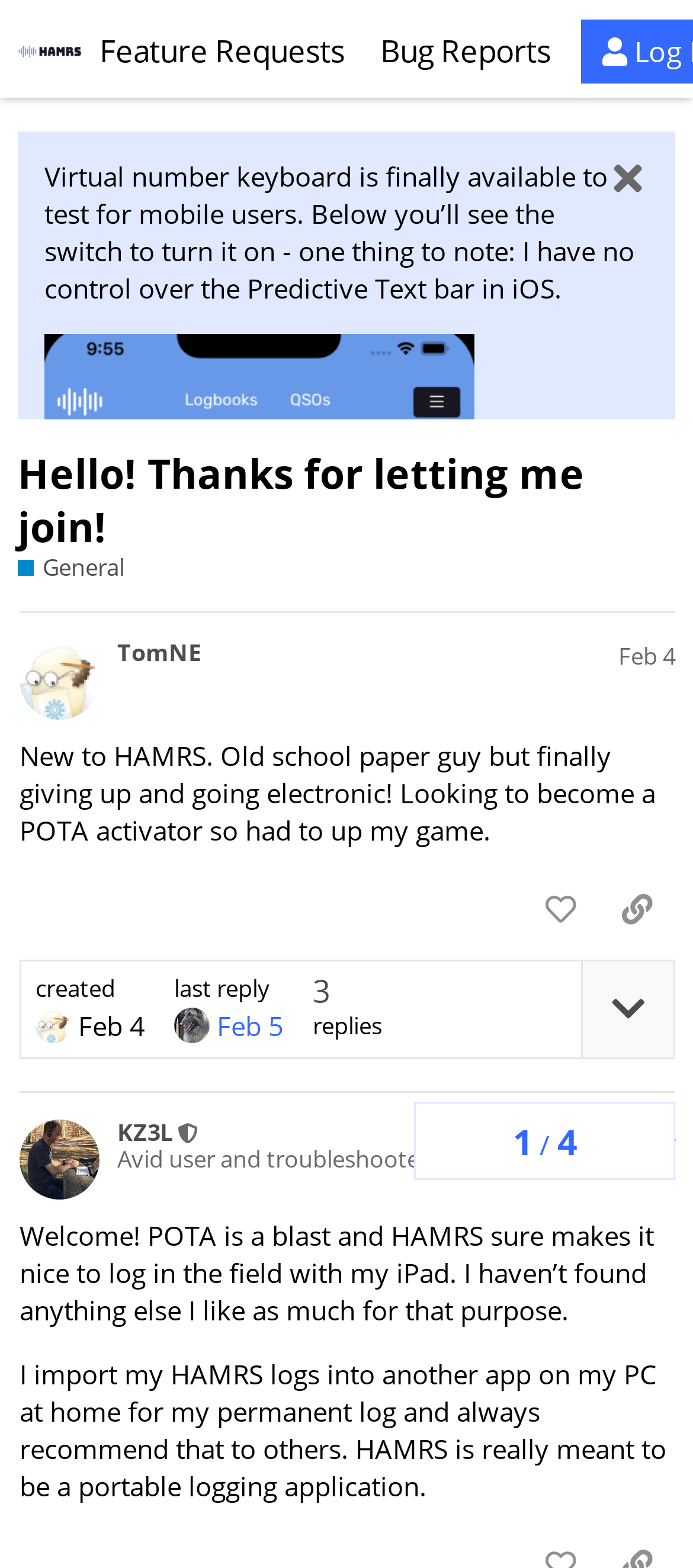What is the purpose of HAMRS?
Please provide a comprehensive answer to the question based on the webpage screenshot.

The purpose of HAMRS can be found in the static text element that says 'HAMRS is really meant to be a portable logging application', which is located in the post from KZ3L.